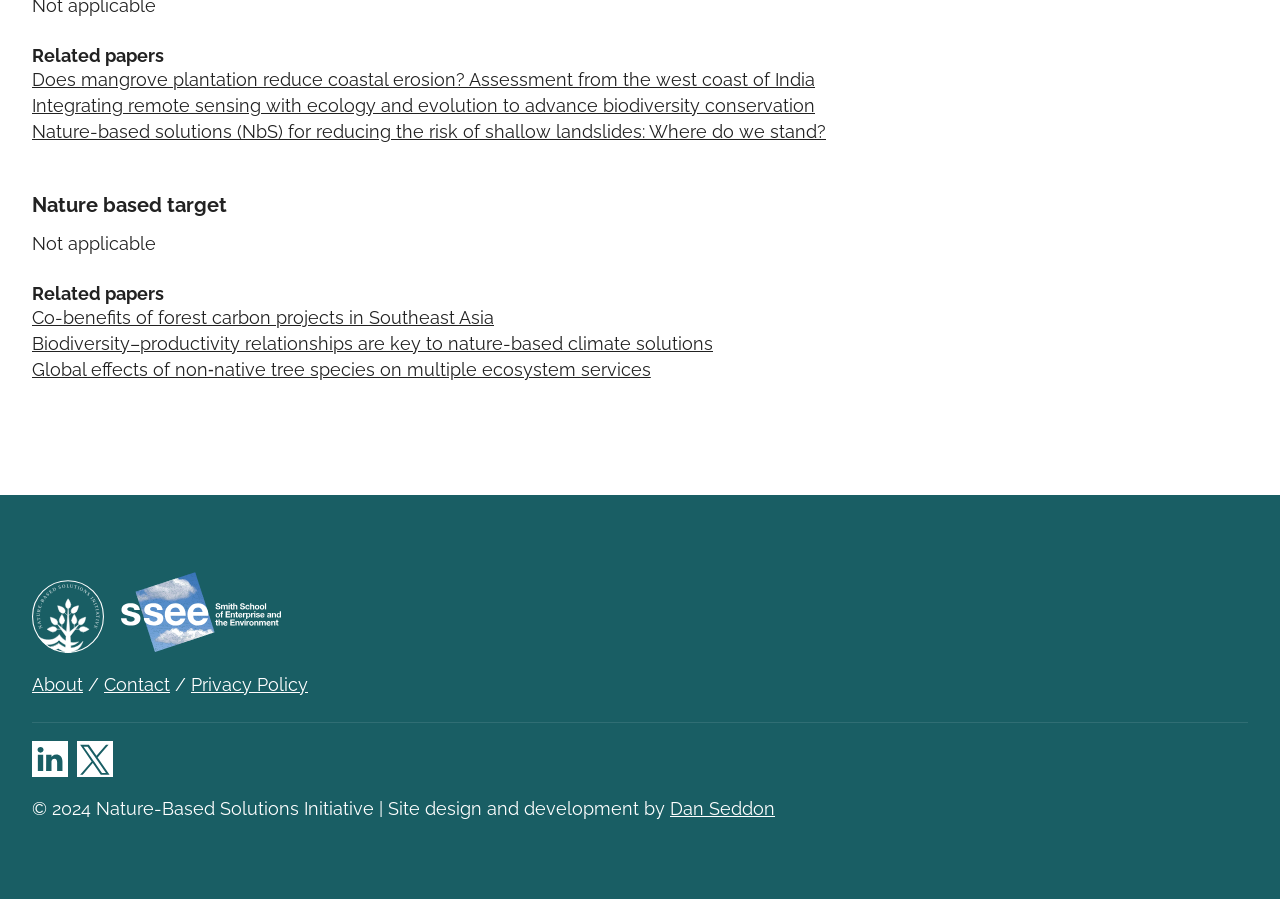Identify the bounding box coordinates for the UI element described as: "About".

[0.025, 0.751, 0.065, 0.773]